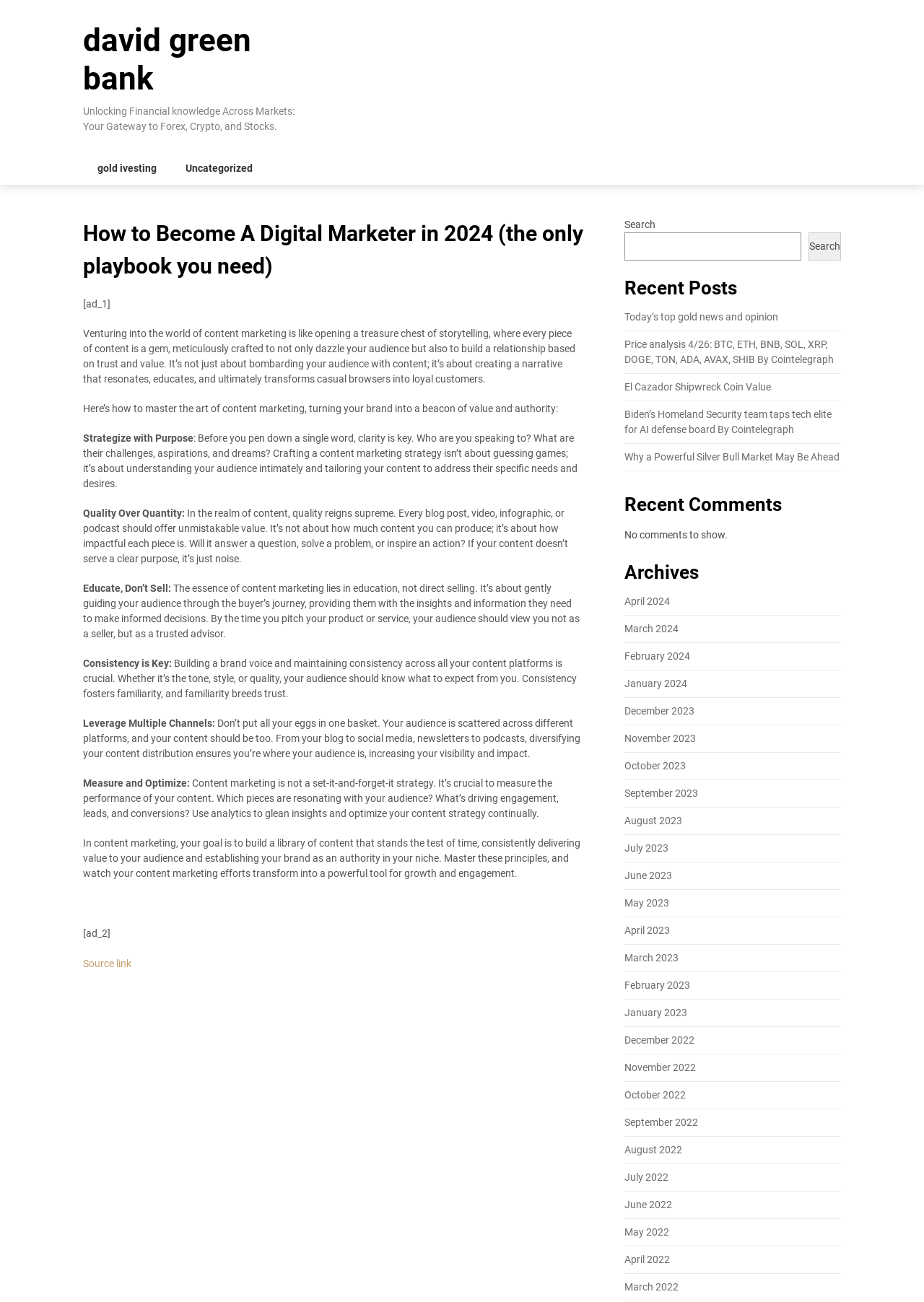What is the search function for?
Please provide a comprehensive and detailed answer to the question.

The search function, located at the top right of the webpage, allows users to search the website for specific content or keywords, making it easier to find relevant information.